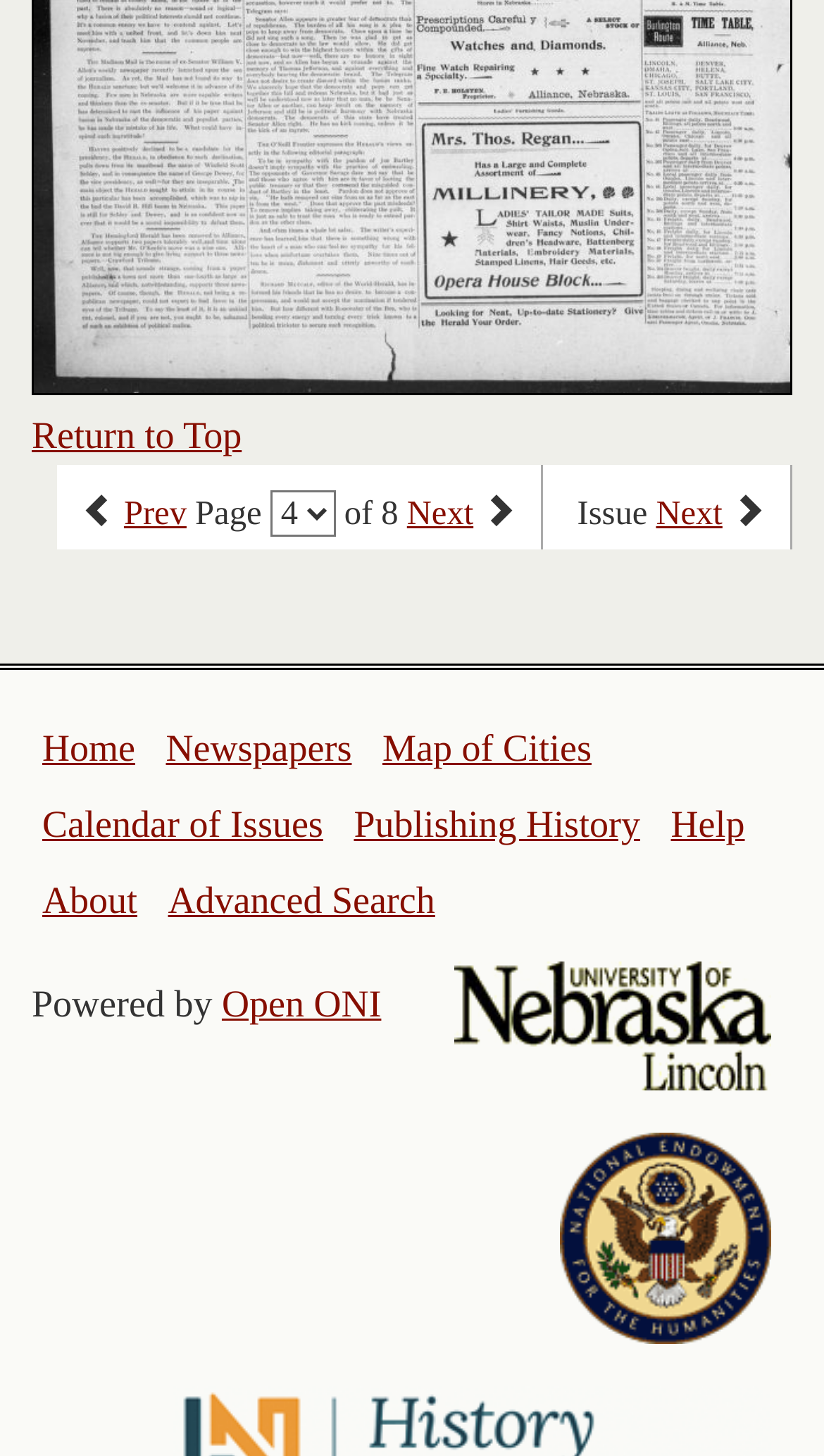Please respond in a single word or phrase: 
How many logos are displayed at the bottom of the page?

2